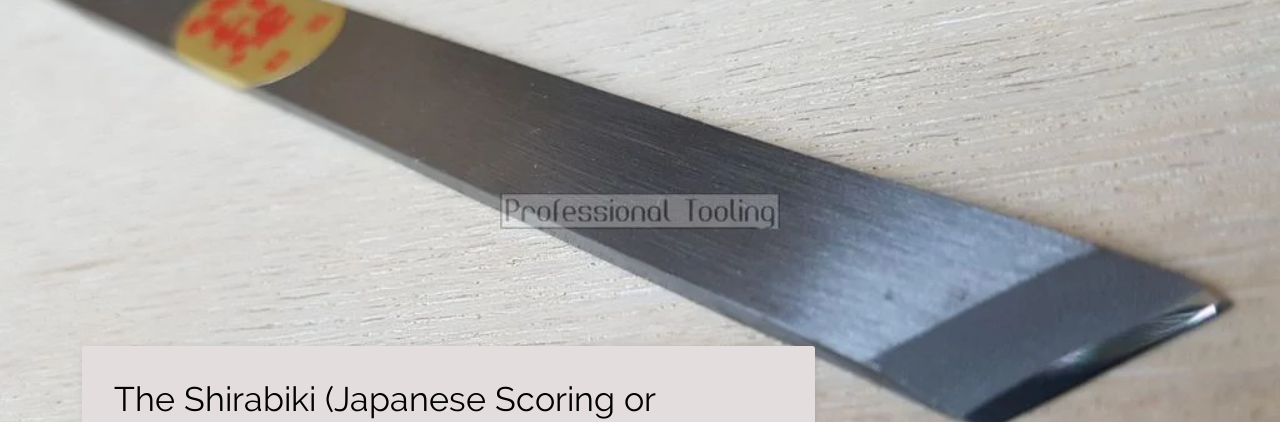Elaborate on the contents of the image in great detail.

The image prominently features the Shirabiki, a traditional Japanese scoring or marking knife, recognized for its sleek design and functional utility in woodworking. The blade, made of high-quality steel, has a distinctive flat edge that facilitates precise marking, ensuring straight lines alongside a square or straight edge. This tool is essential for craftsmen who value accuracy, as it enables clean and level lines to be drawn effortlessly. 

Set against a light wooden surface, the blade gleams subtly, showcasing its polished finish. In the background, the branding "Professional Tooling" is visible, highlighting the craftsmanship behind this remarkable tool, which is a staple in both professional workshops and artisan projects. Perfect for woodworking and other detailed tasks, the Shirabiki is celebrated as a favorite among hand tool enthusiasts.